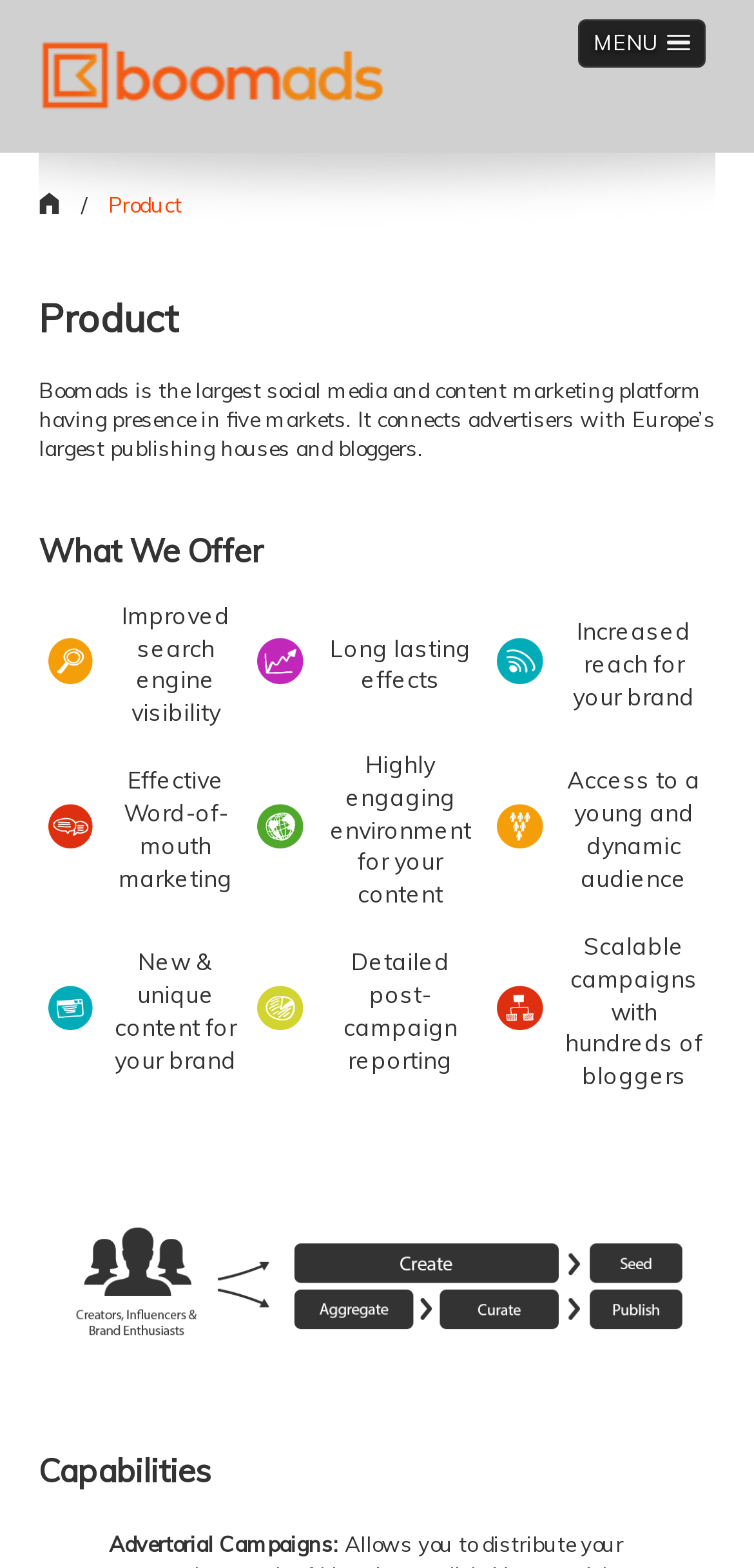What is the last capability listed?
From the image, provide a succinct answer in one word or a short phrase.

Capabilities